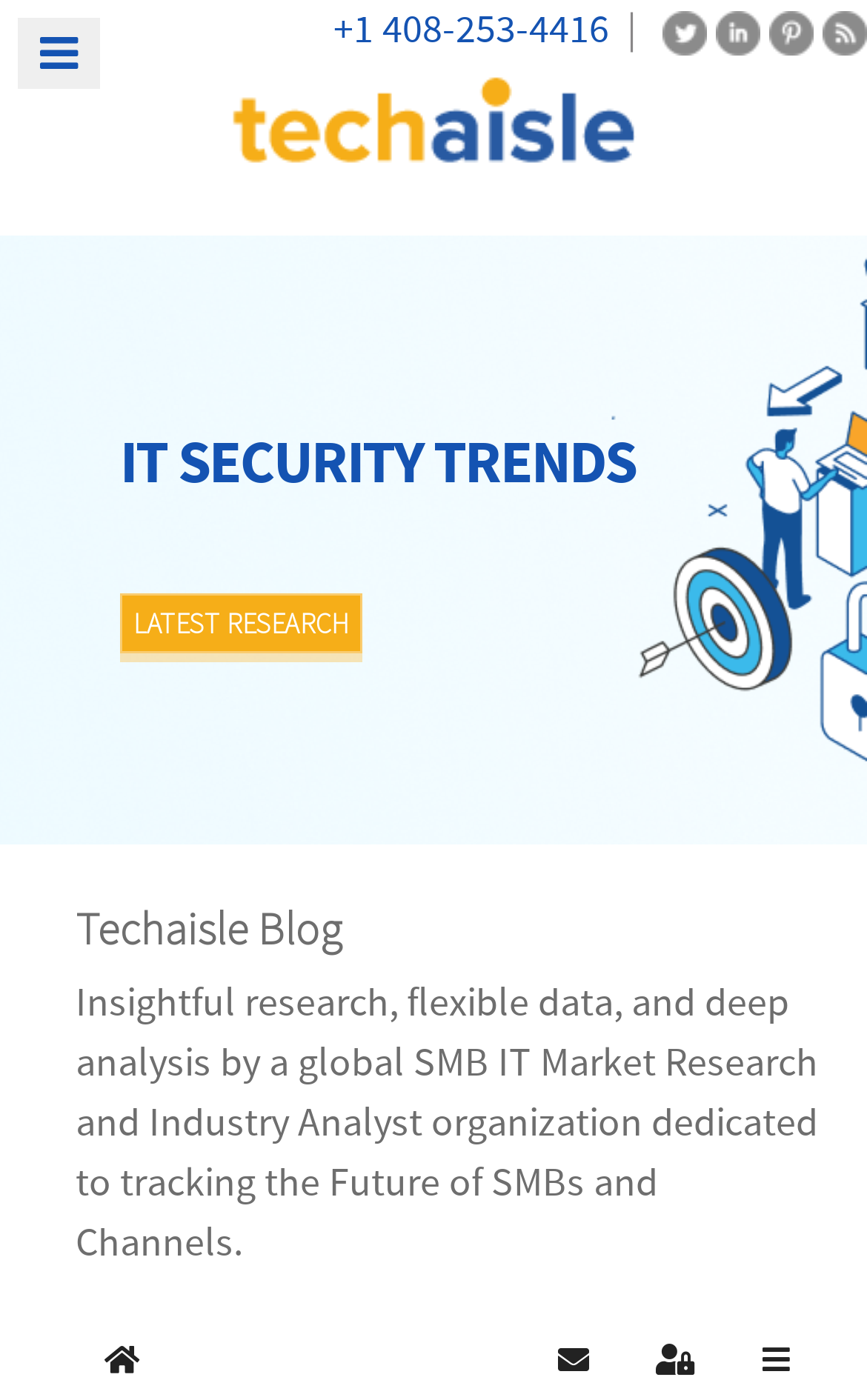Please provide a detailed answer to the question below based on the screenshot: 
How many slides are there in the carousel?

I found the number of slides by looking at the carousel section, where I saw a label '4 of 14' indicating that there are 14 slides in total.